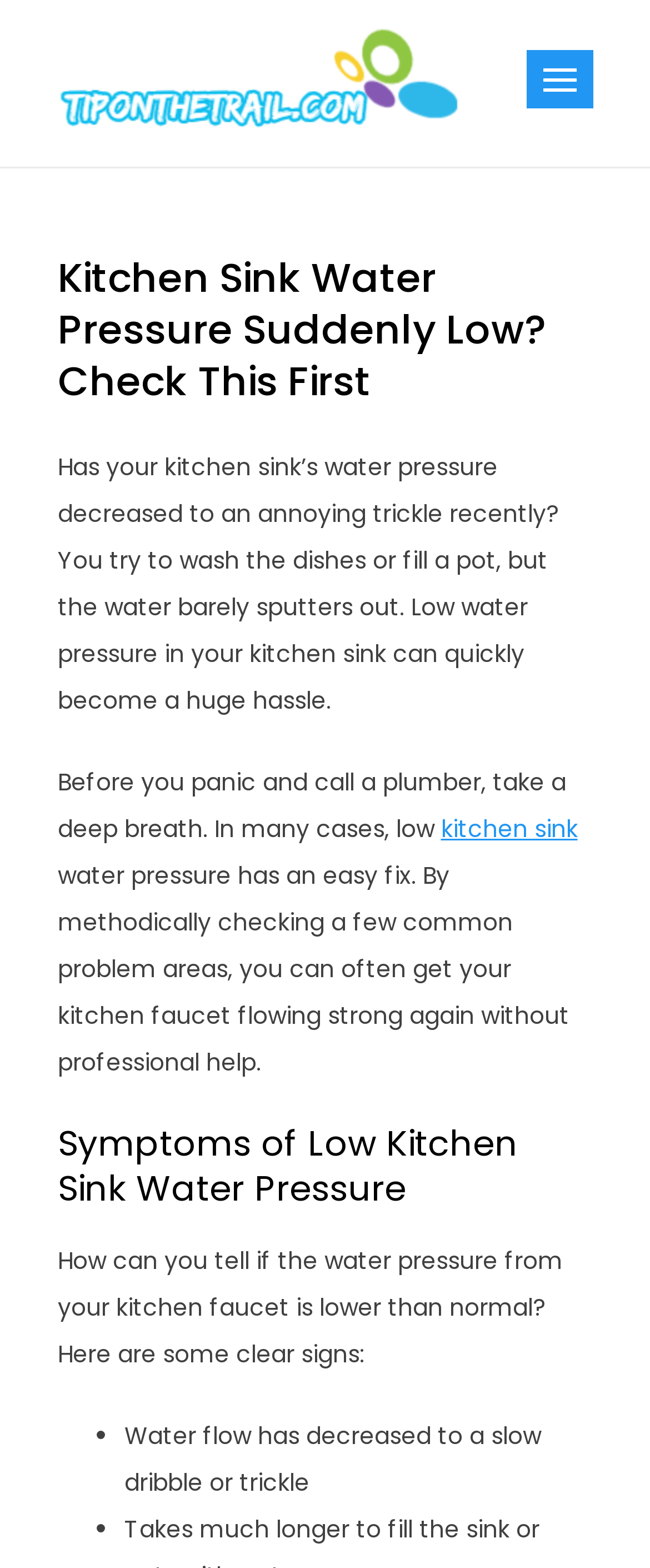Determine the main headline of the webpage and provide its text.

Kitchen Sink Water Pressure Suddenly Low? Check This First